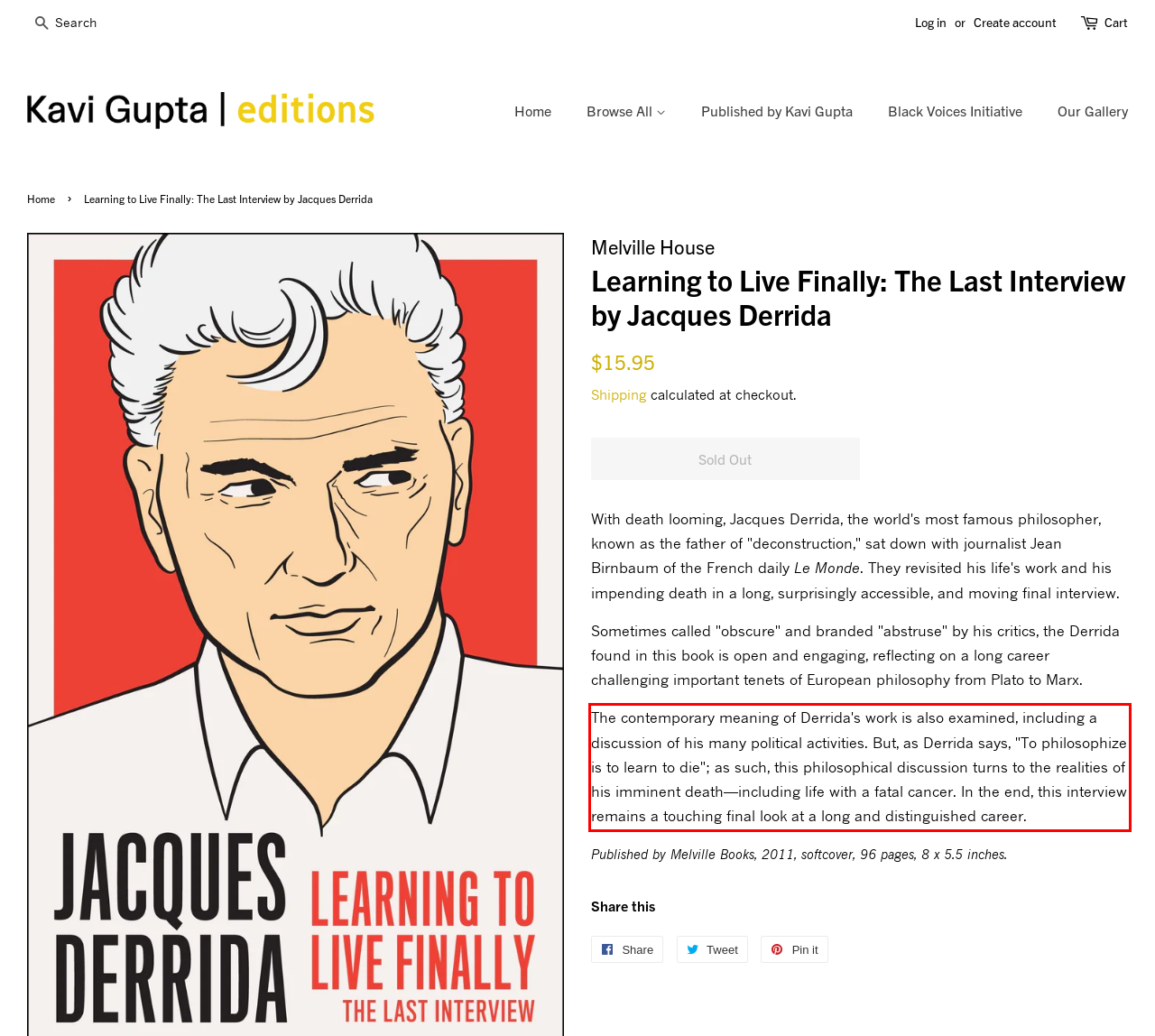Please examine the screenshot of the webpage and read the text present within the red rectangle bounding box.

The contemporary meaning of Derrida's work is also examined, including a discussion of his many political activities. But, as Derrida says, "To philosophize is to learn to die"; as such, this philosophical discussion turns to the realities of his imminent death—including life with a fatal cancer. In the end, this interview remains a touching final look at a long and distinguished career.